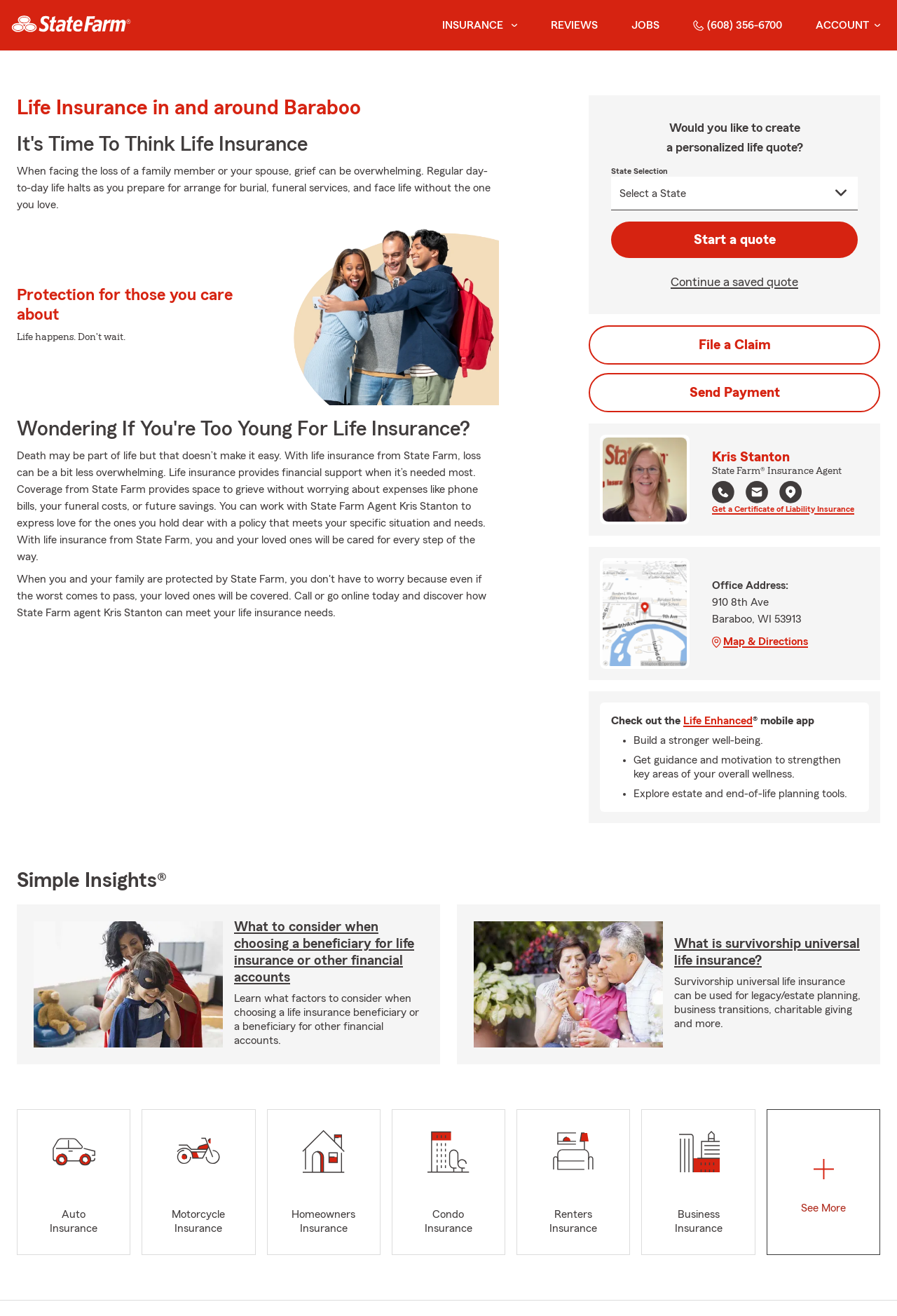Present a detailed account of what is displayed on the webpage.

This webpage is about life insurance and more, provided by State Farm Agent Kris Stanton in Baraboo, WI. At the top, there is a State Farm logo and a main menu navigation bar with links to insurance, reviews, jobs, and account information. Below the navigation bar, there is a heading that reads "Life Insurance in and around Baraboo" followed by a subheading "It's Time To Think Life Insurance". 

There are several sections on the page that discuss the importance of life insurance, including a section that explains how life insurance can provide financial support during difficult times, and another section that asks if the user is too young for life insurance. 

In the middle of the page, there is a call-to-action section that allows users to create a personalized life quote. This section includes a state selection dropdown menu, a "Start a quote" button, and links to continue a saved quote, file a claim, and send a payment. 

Below this section, there is a profile photo of Kris Stanton, along with his name, title, and contact information, including a phone number, email, and office address. There is also a map image and a link to get directions to his office.

The page also features a section that promotes the Life Enhanced mobile app, which allows users to build a stronger well-being, get guidance and motivation, and explore estate and end-of-life planning tools. 

Further down, there are several links to articles and resources about life insurance, including information on choosing a beneficiary, survivorship universal life insurance, and more. 

Finally, at the bottom of the page, there are links to other types of insurance offered by State Farm, including auto, motorcycle, homeowners, condo, renters, and business insurance, along with a "See More" button.